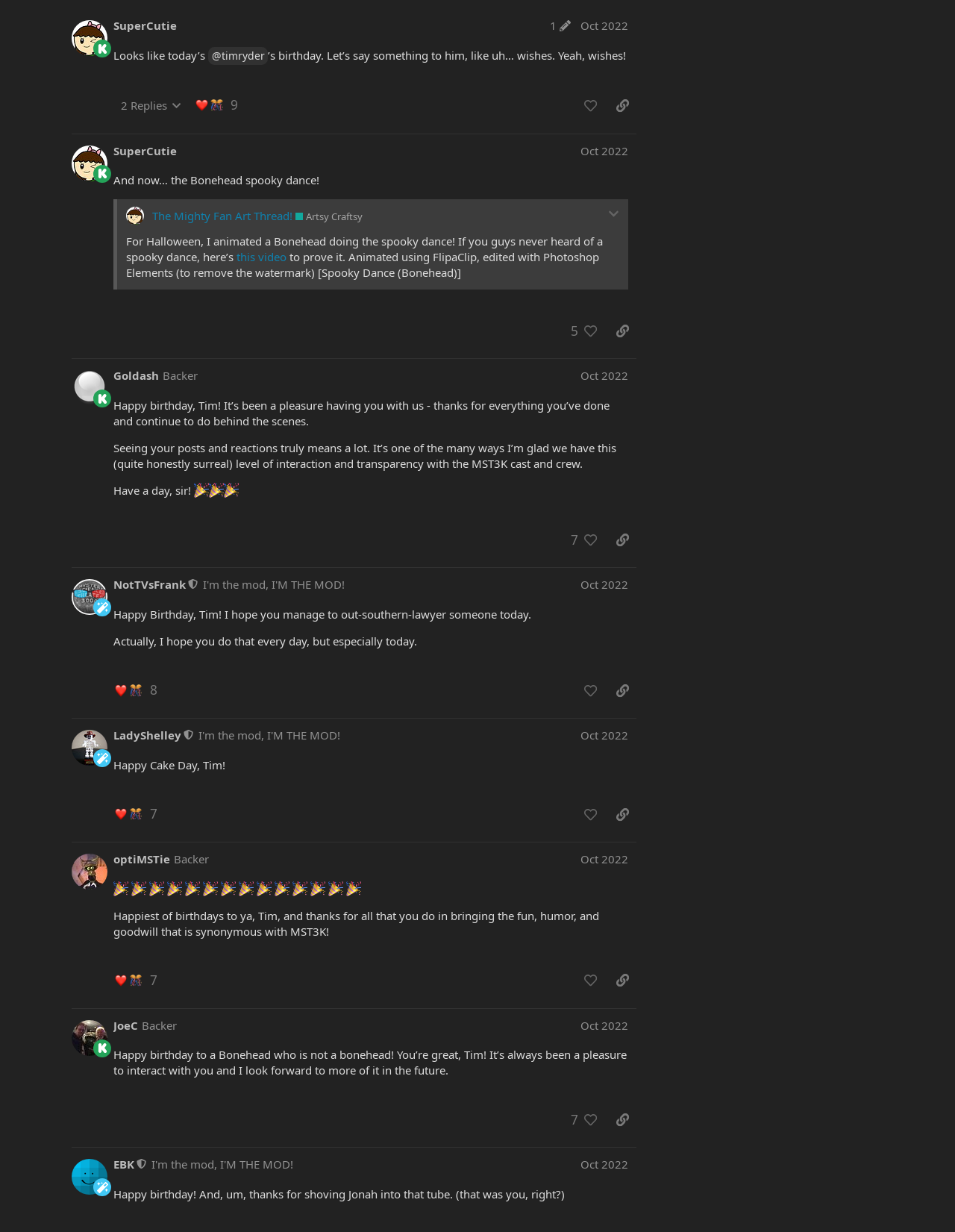Determine the bounding box coordinates of the section I need to click to execute the following instruction: "Like this post". Provide the coordinates as four float numbers between 0 and 1, i.e., [left, top, right, bottom].

[0.604, 0.015, 0.633, 0.035]